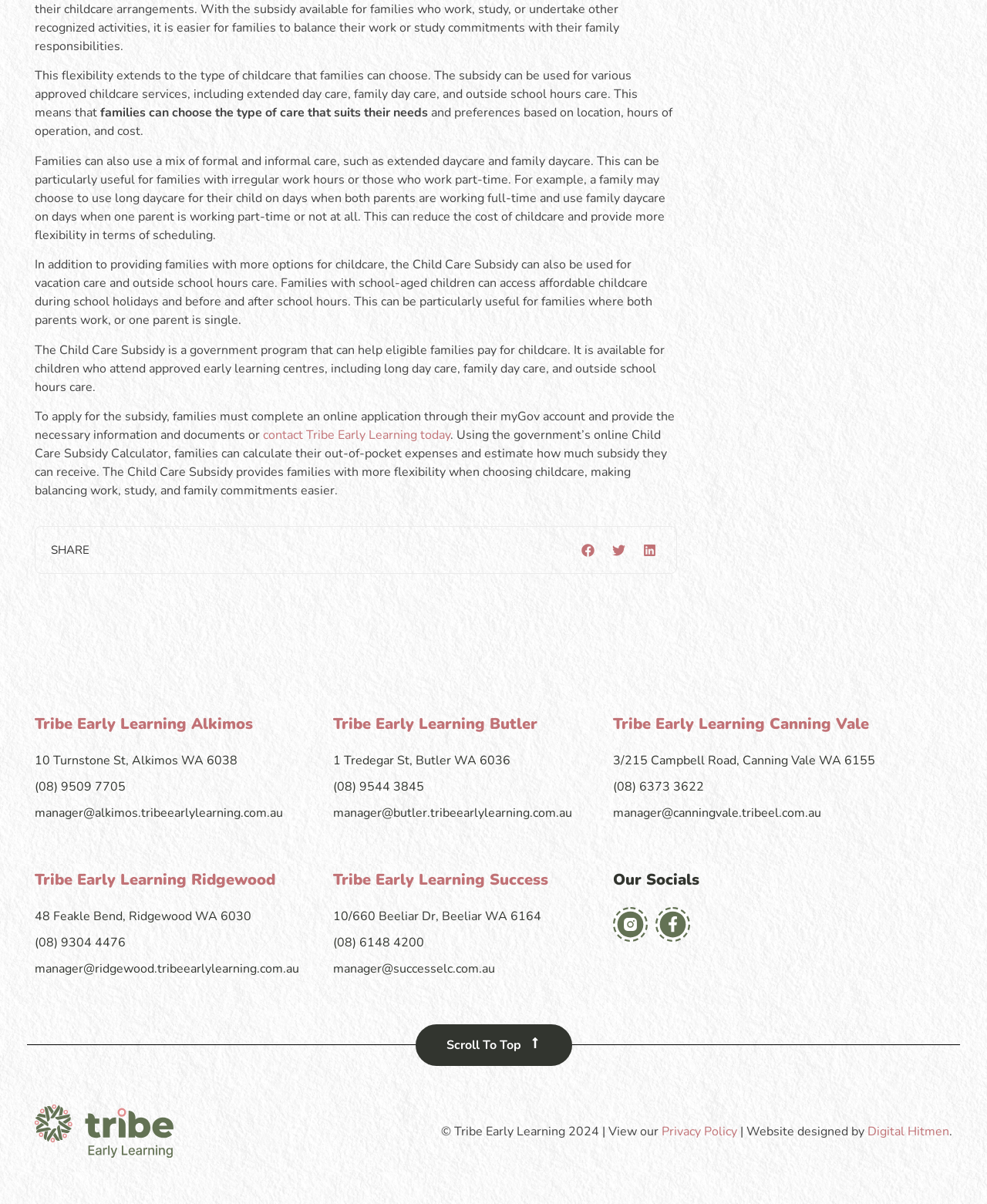Specify the bounding box coordinates for the region that must be clicked to perform the given instruction: "View Tribe Early Learning Alkimos".

[0.035, 0.593, 0.256, 0.61]